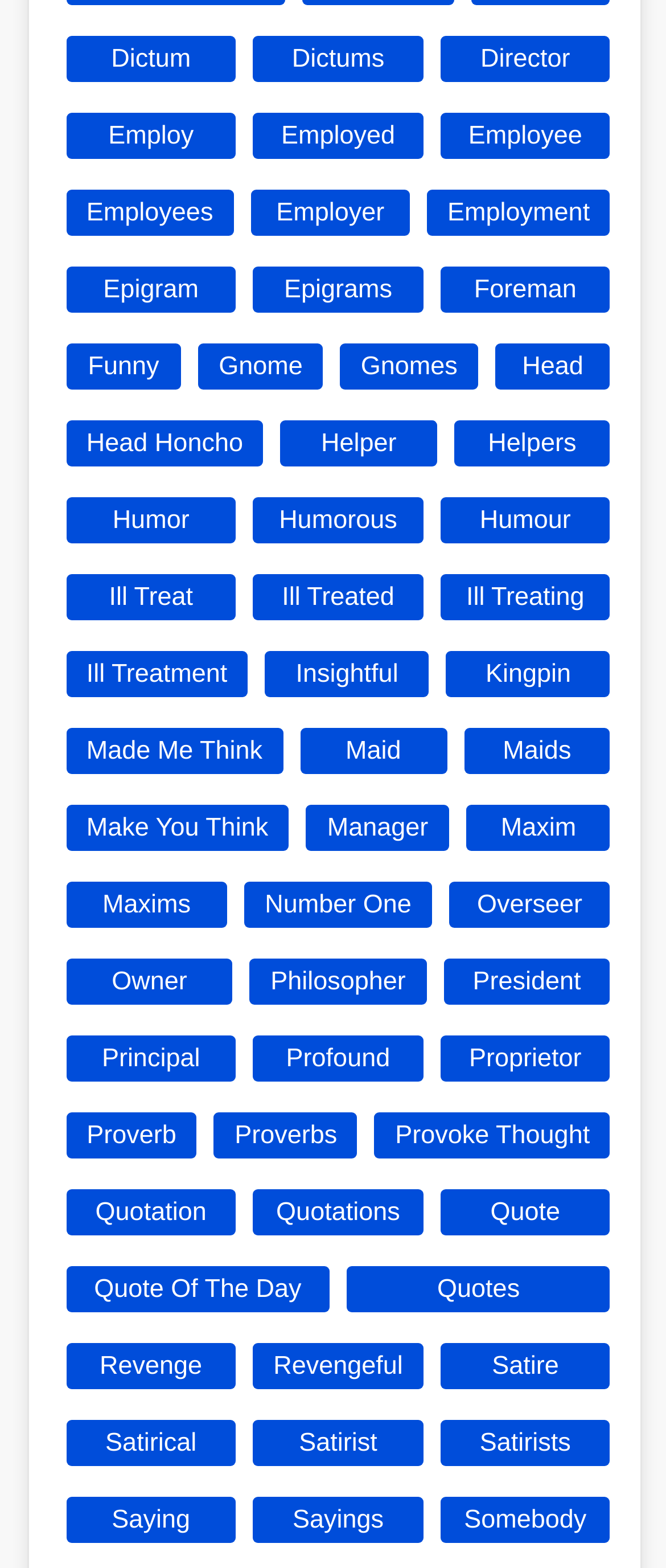How many links are there on the webpage?
Please provide a single word or phrase in response based on the screenshot.

59